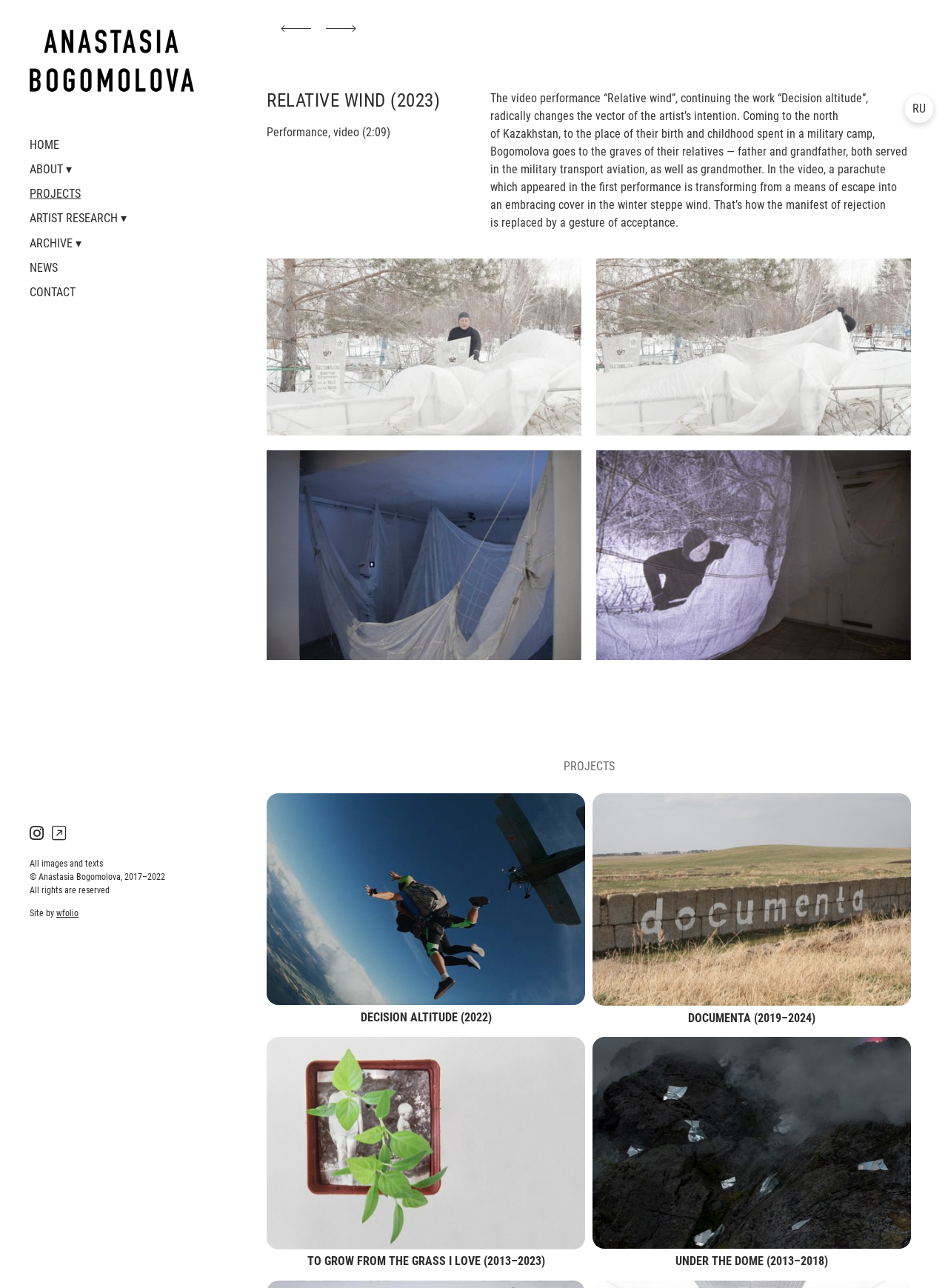Determine the coordinates of the bounding box for the clickable area needed to execute this instruction: "Contact the artist".

[0.031, 0.22, 0.08, 0.234]